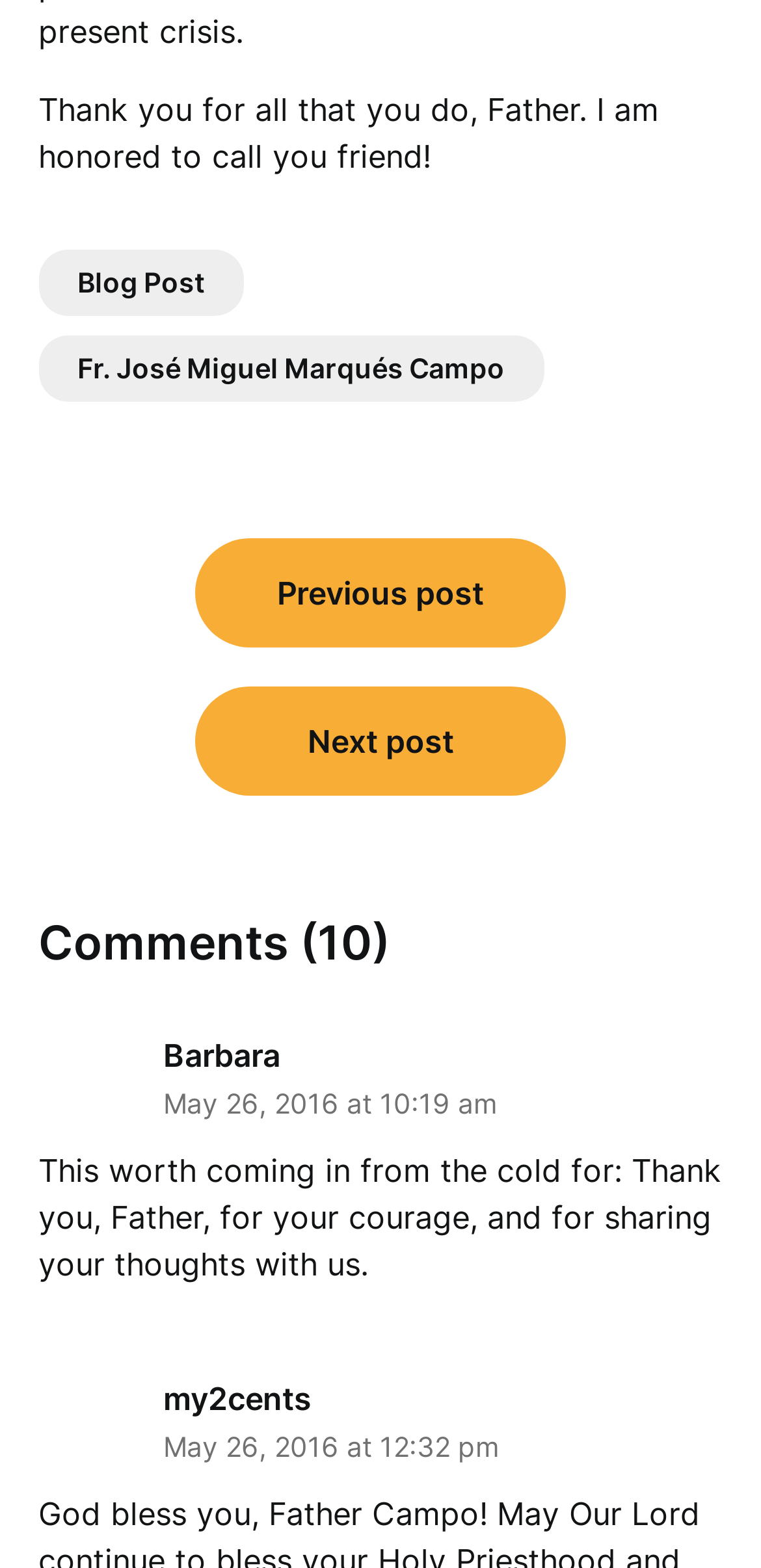Answer the question below with a single word or a brief phrase: 
Who wrote the latest comment?

my2cents